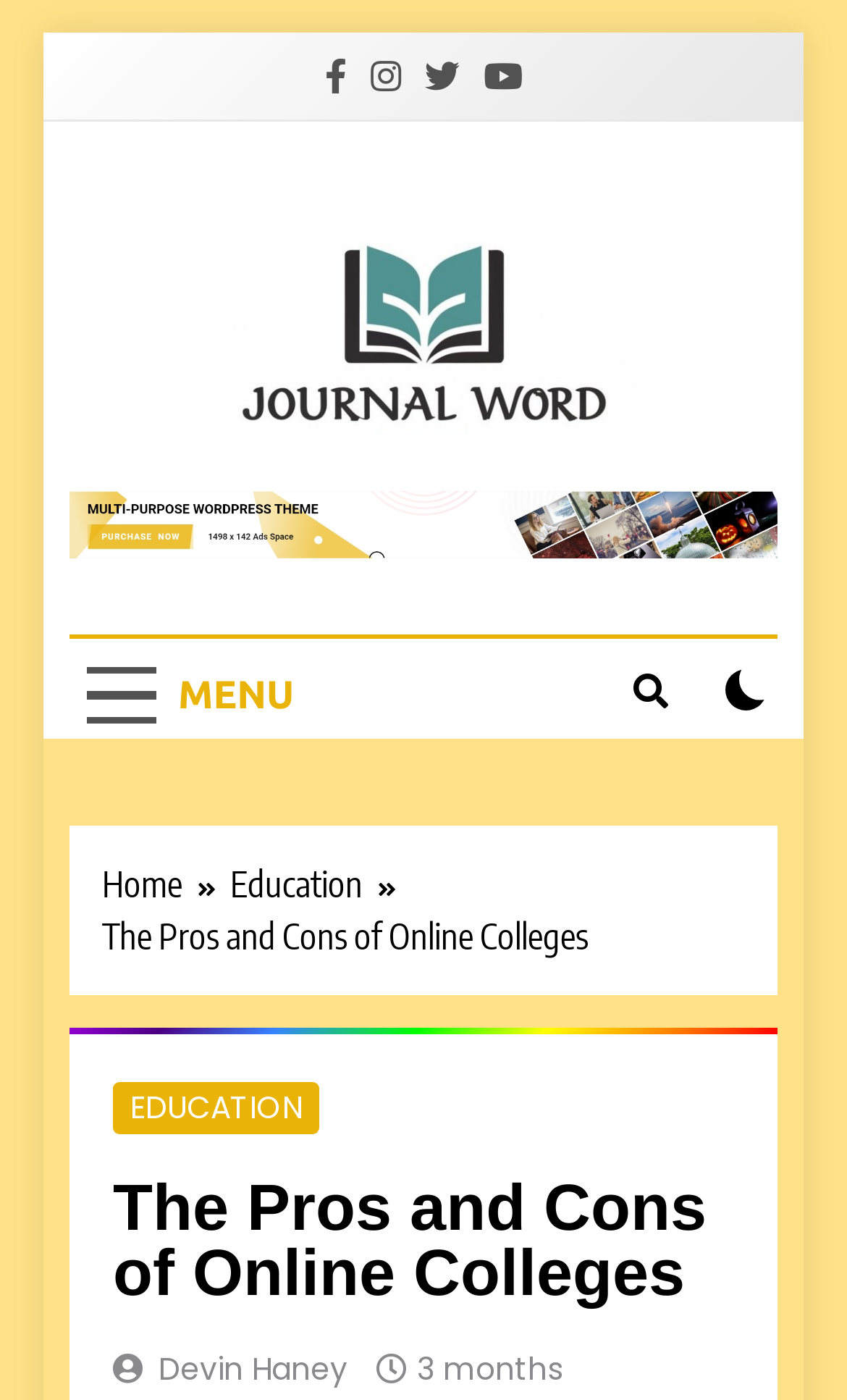Show me the bounding box coordinates of the clickable region to achieve the task as per the instruction: "Visit the 'Belly Pouch' page".

None